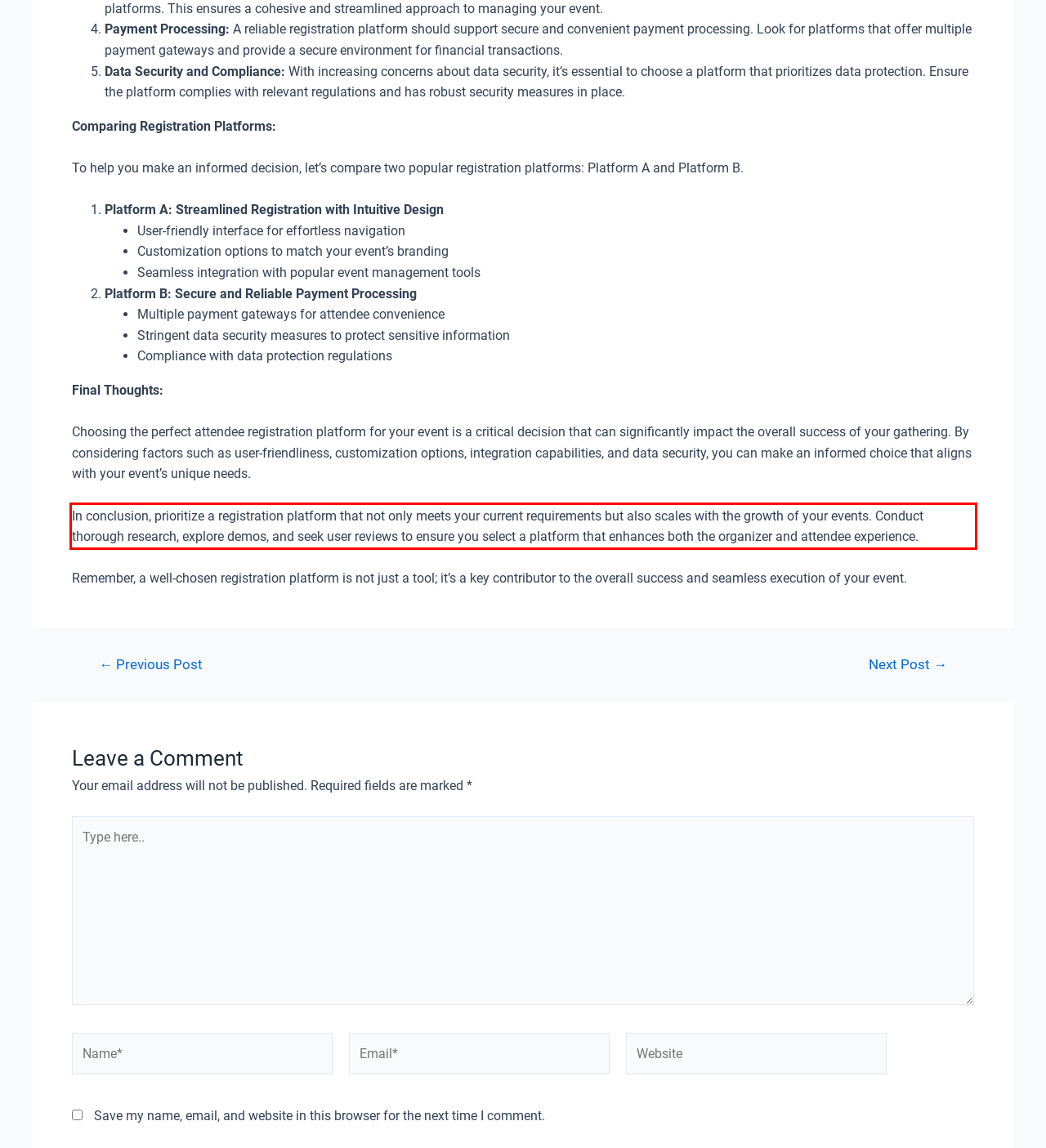Within the screenshot of the webpage, locate the red bounding box and use OCR to identify and provide the text content inside it.

In conclusion, prioritize a registration platform that not only meets your current requirements but also scales with the growth of your events. Conduct thorough research, explore demos, and seek user reviews to ensure you select a platform that enhances both the organizer and attendee experience.